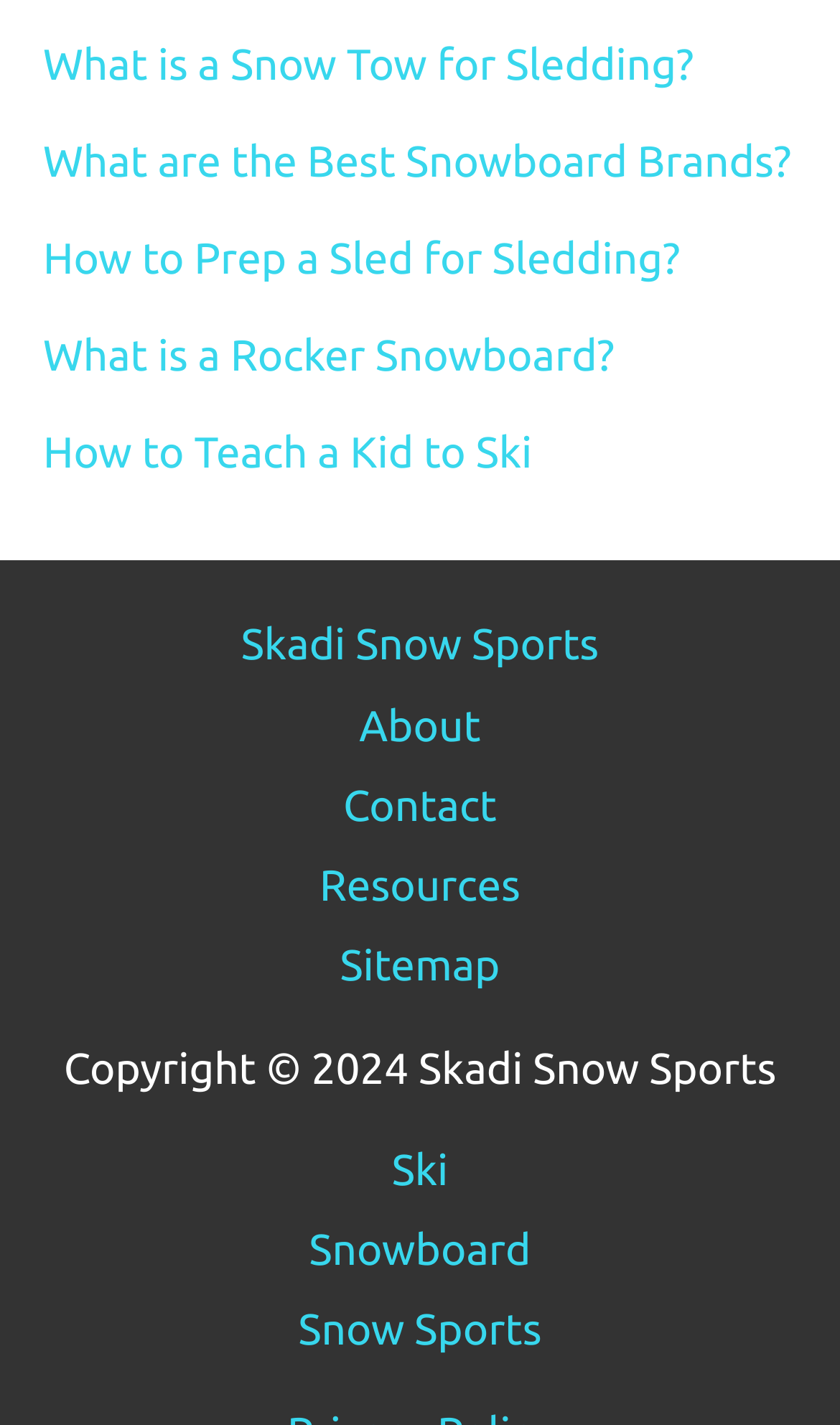Provide the bounding box coordinates, formatted as (top-left x, top-left y, bottom-right x, bottom-right y), with all values being floating point numbers between 0 and 1. Identify the bounding box of the UI element that matches the description: Sitemap

[0.353, 0.649, 0.647, 0.706]